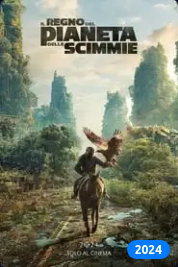What is the animal accompanying the figure on the horse?
Please give a detailed and elaborate answer to the question based on the image.

In the foreground of the poster, a figure rides a horse, accompanied by an eagle soaring above, symbolizing a connection between humans and wildlife in this transformed environment.